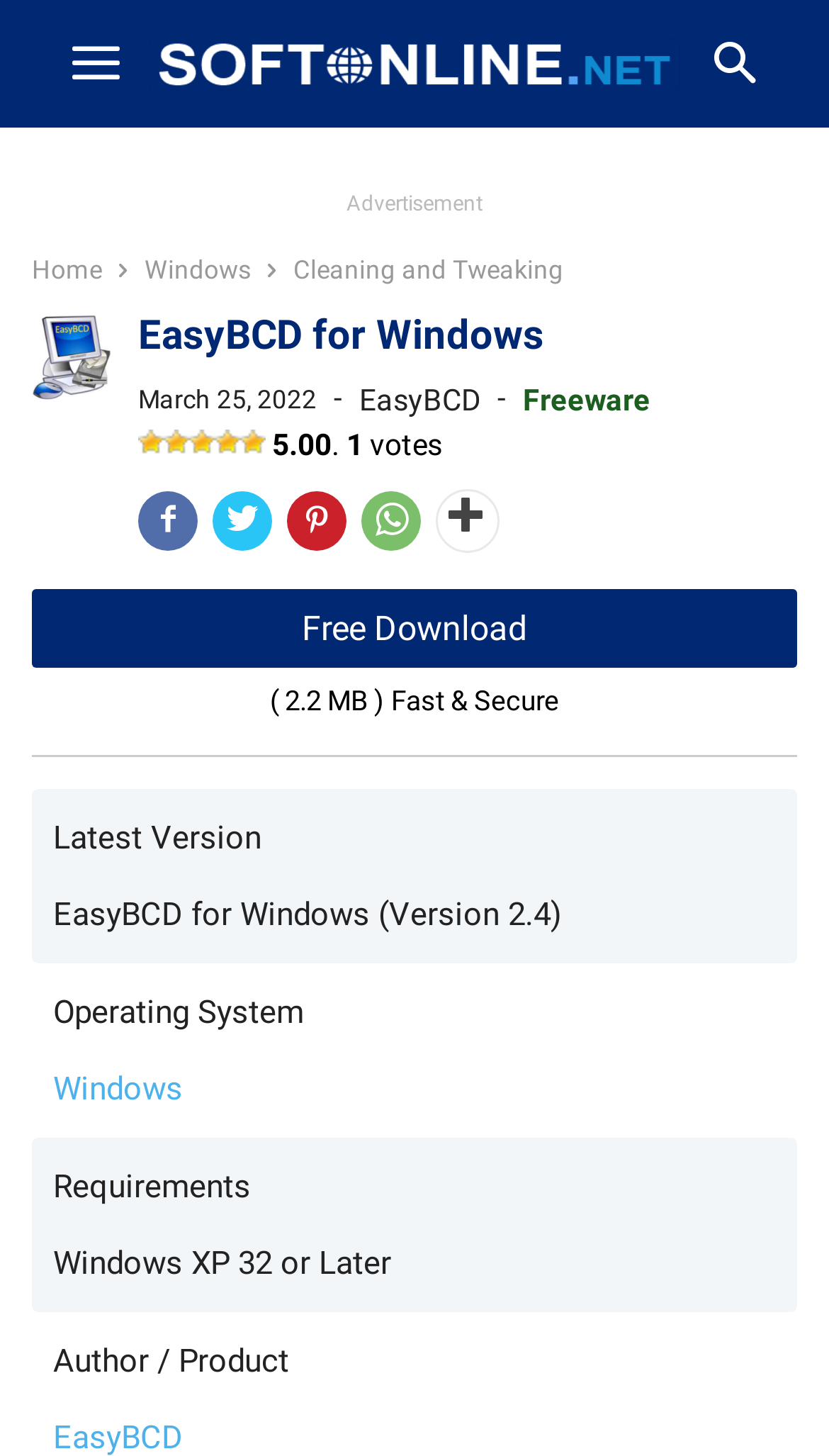Identify and extract the main heading of the webpage.

EasyBCD for Windows